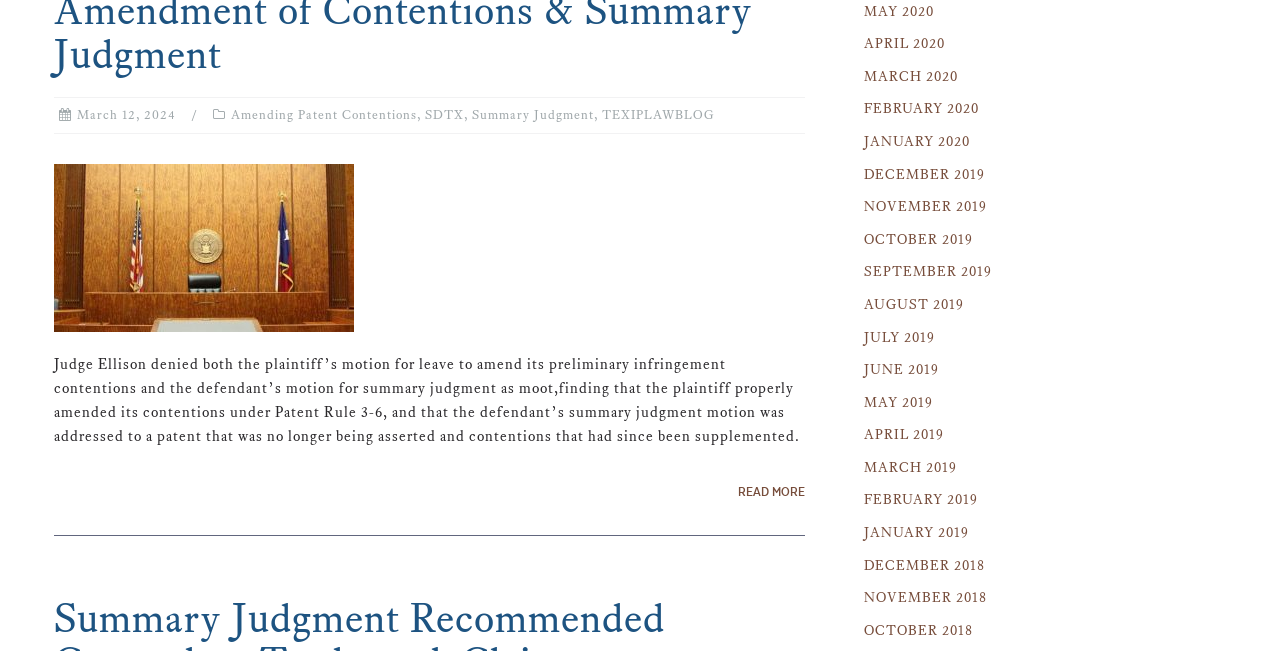Determine the bounding box coordinates of the UI element described by: "Business".

None